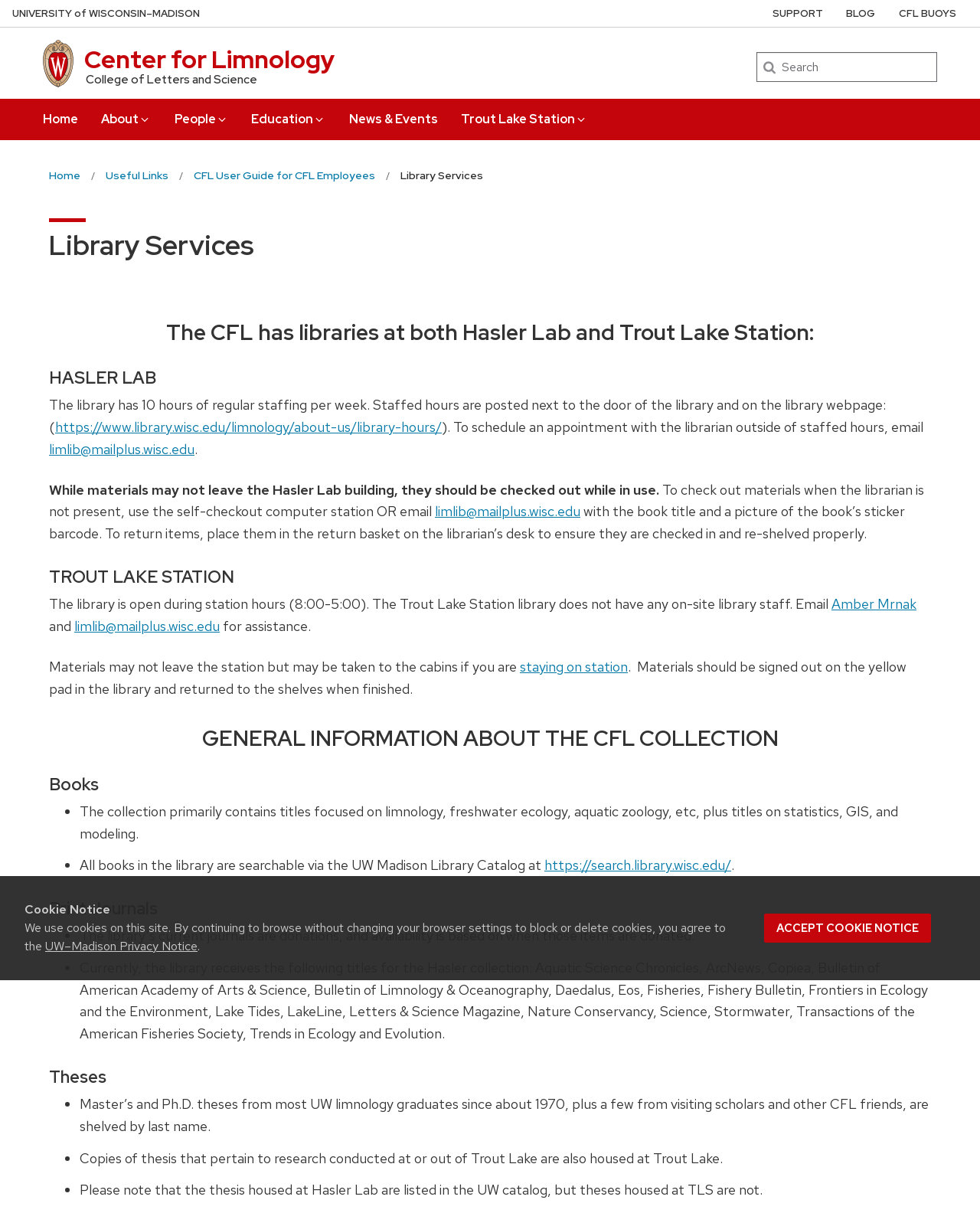Please answer the following question using a single word or phrase: 
What is the name of the library at Hasler Lab?

CFL library